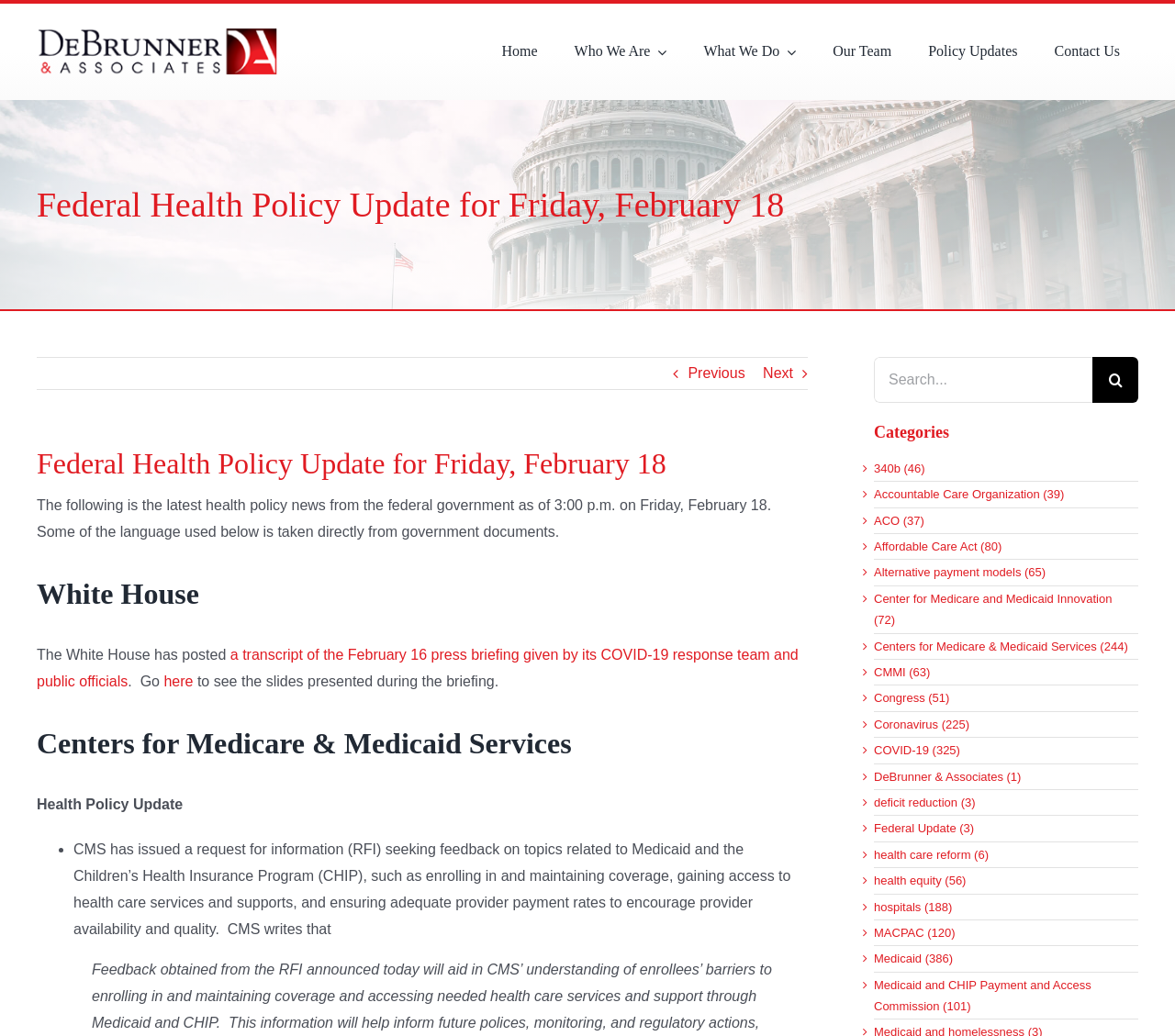Determine the bounding box coordinates for the area that should be clicked to carry out the following instruction: "Read the blog post about Movers’ Packing Tips for Glassware and China".

None